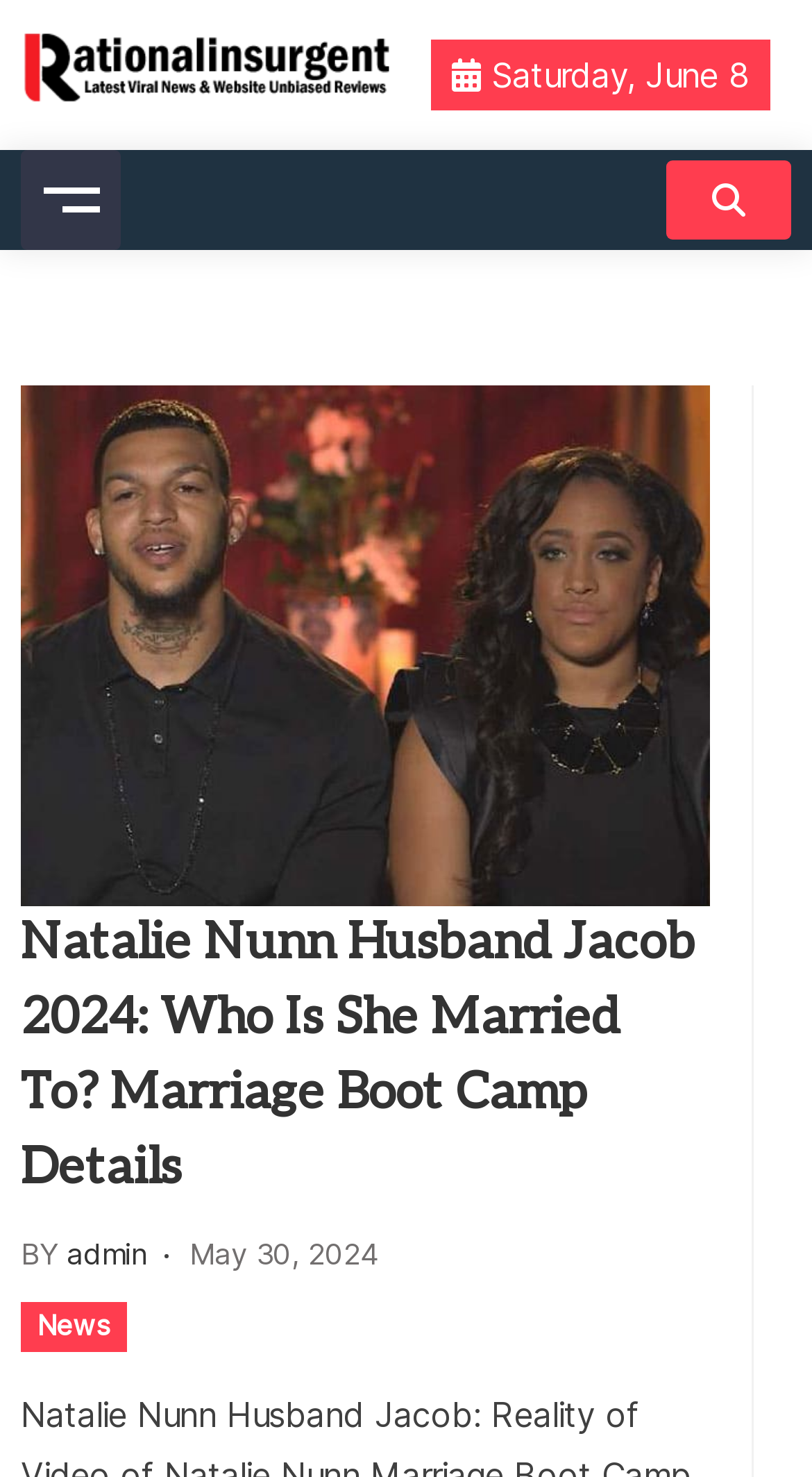Determine the bounding box for the described UI element: "parent_node: Rationalinsurgent".

[0.026, 0.021, 0.491, 0.081]